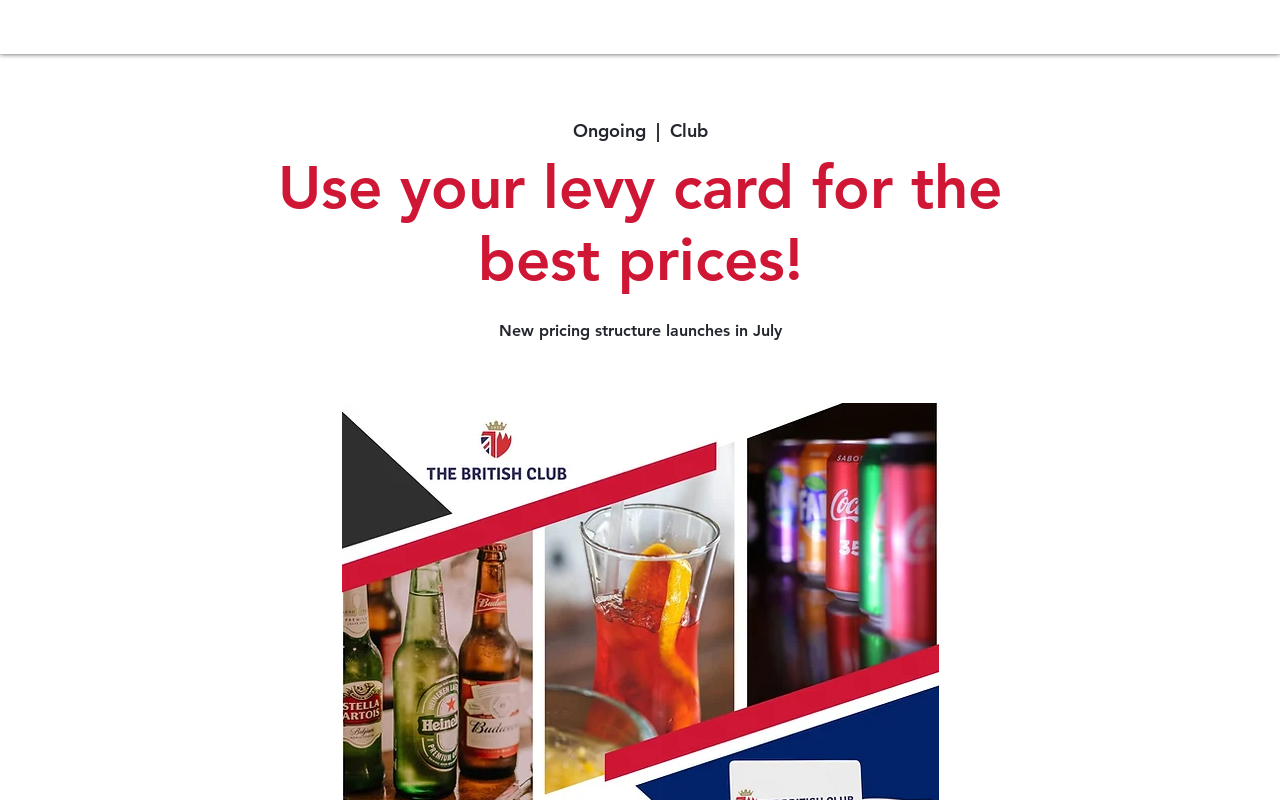Please find the bounding box coordinates of the section that needs to be clicked to achieve this instruction: "view facilities".

[0.347, 0.012, 0.423, 0.041]